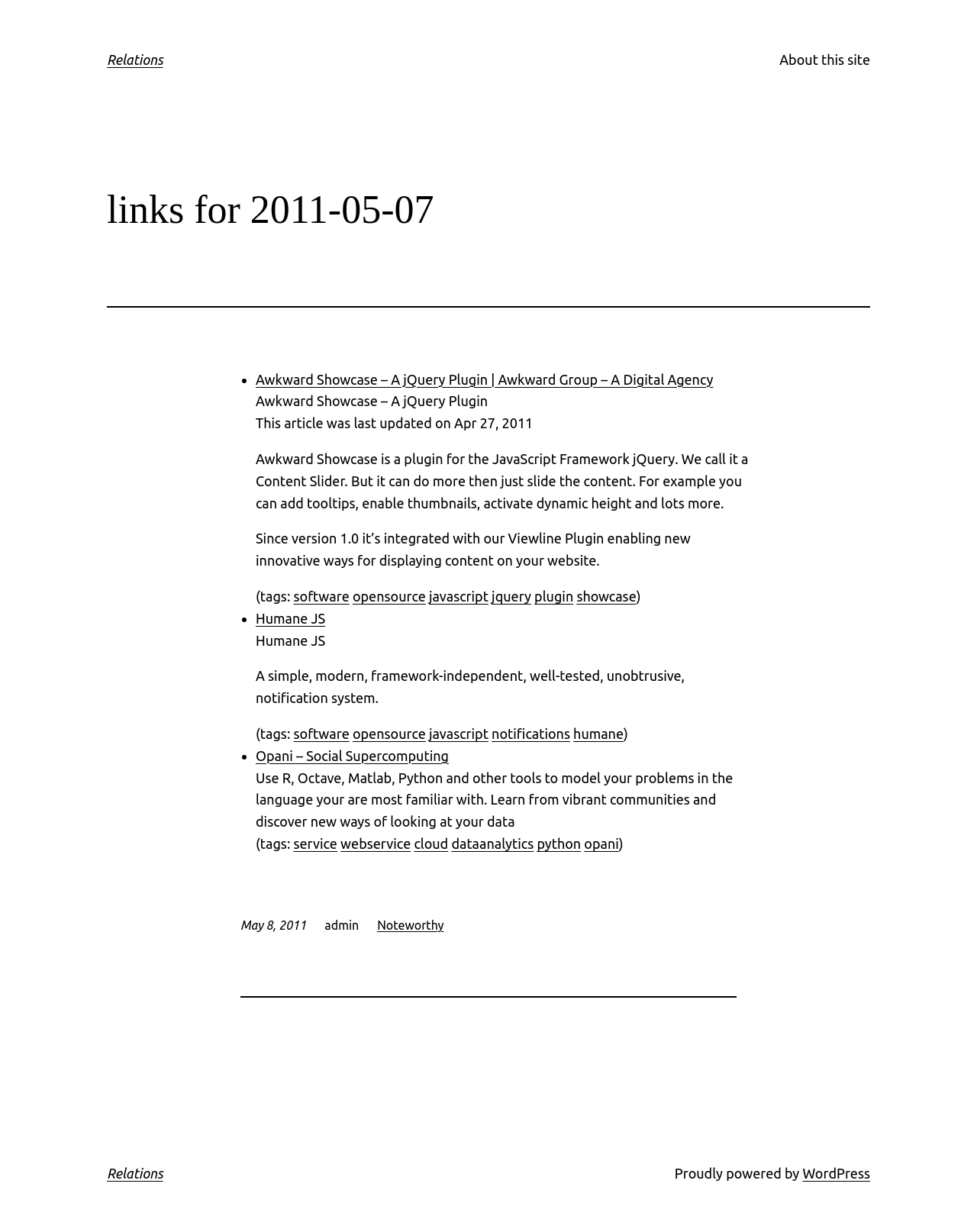Construct a thorough caption encompassing all aspects of the webpage.

The webpage is titled "links for 2011-05-07 – Relations" and has a heading "Relations" at the top left corner. To the top right, there is a menu with a link "About this site". 

Below the heading, there is a main section that occupies most of the page. It starts with a heading "links for 2011-05-07" followed by a horizontal separator. 

The main section is divided into several blocks, each starting with a bullet point (ListMarker). The first block contains a link "Awkward Showcase – A jQuery Plugin | Awkward Group – A Digital Agency" with a description below it. The description is a paragraph of text that explains the plugin's features. There are also several tags listed, including "software", "opensource", "javascript", "jquery", "plugin", and "showcase". 

The second block contains a link "Humane JS" with a description below it. The description is a paragraph of text that explains the notification system. There are also several tags listed, including "software", "opensource", "javascript", "notifications", and "humane". 

The third block contains a link "Opani – Social Supercomputing" with a description below it. The description is a paragraph of text that explains the service's features. There are also several tags listed, including "service", "webservice", "cloud", "dataanalytics", "python", and "opani". 

Below these blocks, there is a section with a timestamp "May 8, 2011" and a username "admin". There is also a link "Noteworthy" next to them. 

At the bottom of the page, there is a horizontal separator, followed by a link "Relations" and a text "Proudly powered by" with a link "WordPress" next to it.